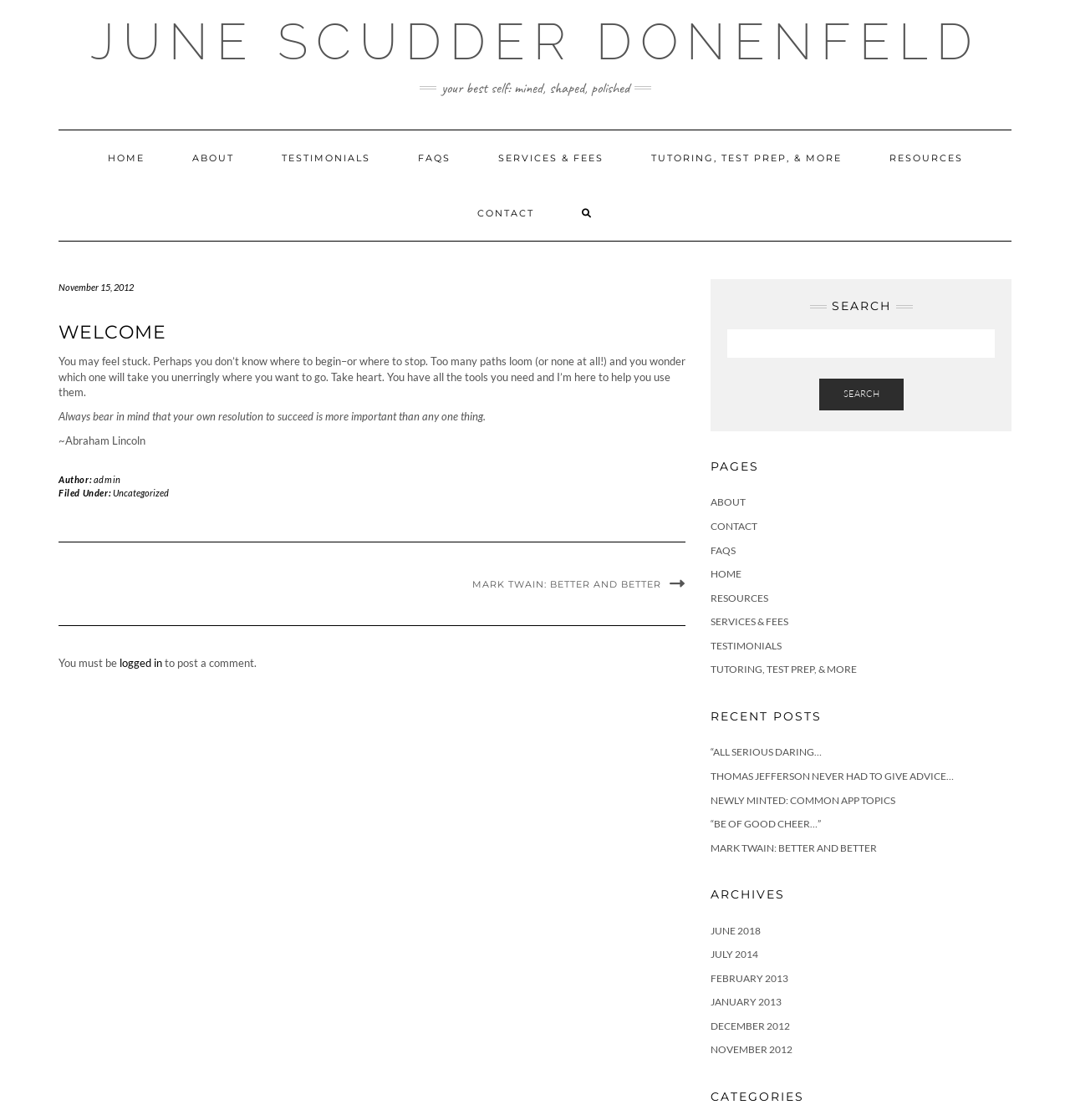From the element description: "December 2012", extract the bounding box coordinates of the UI element. The coordinates should be expressed as four float numbers between 0 and 1, in the order [left, top, right, bottom].

[0.664, 0.91, 0.738, 0.922]